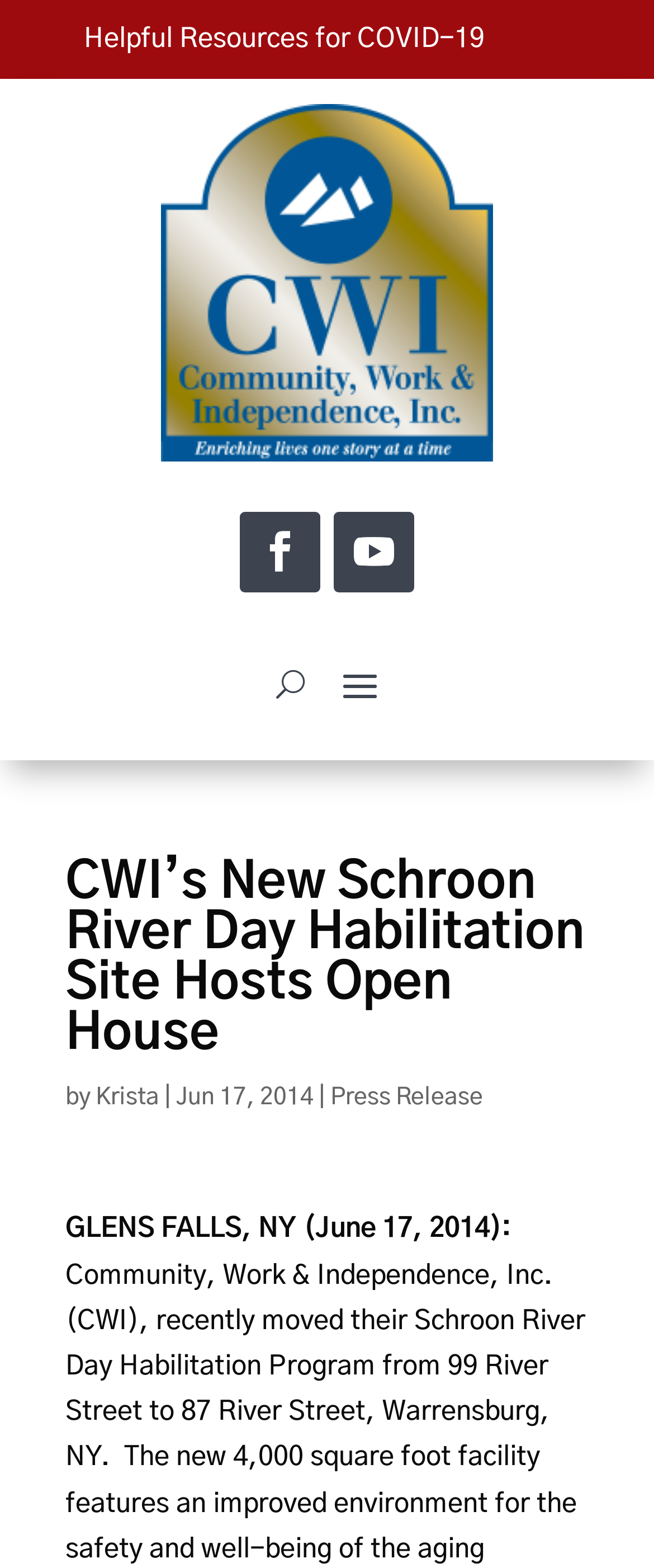Please give a concise answer to this question using a single word or phrase: 
What is the date of the press release?

Jun 17, 2014